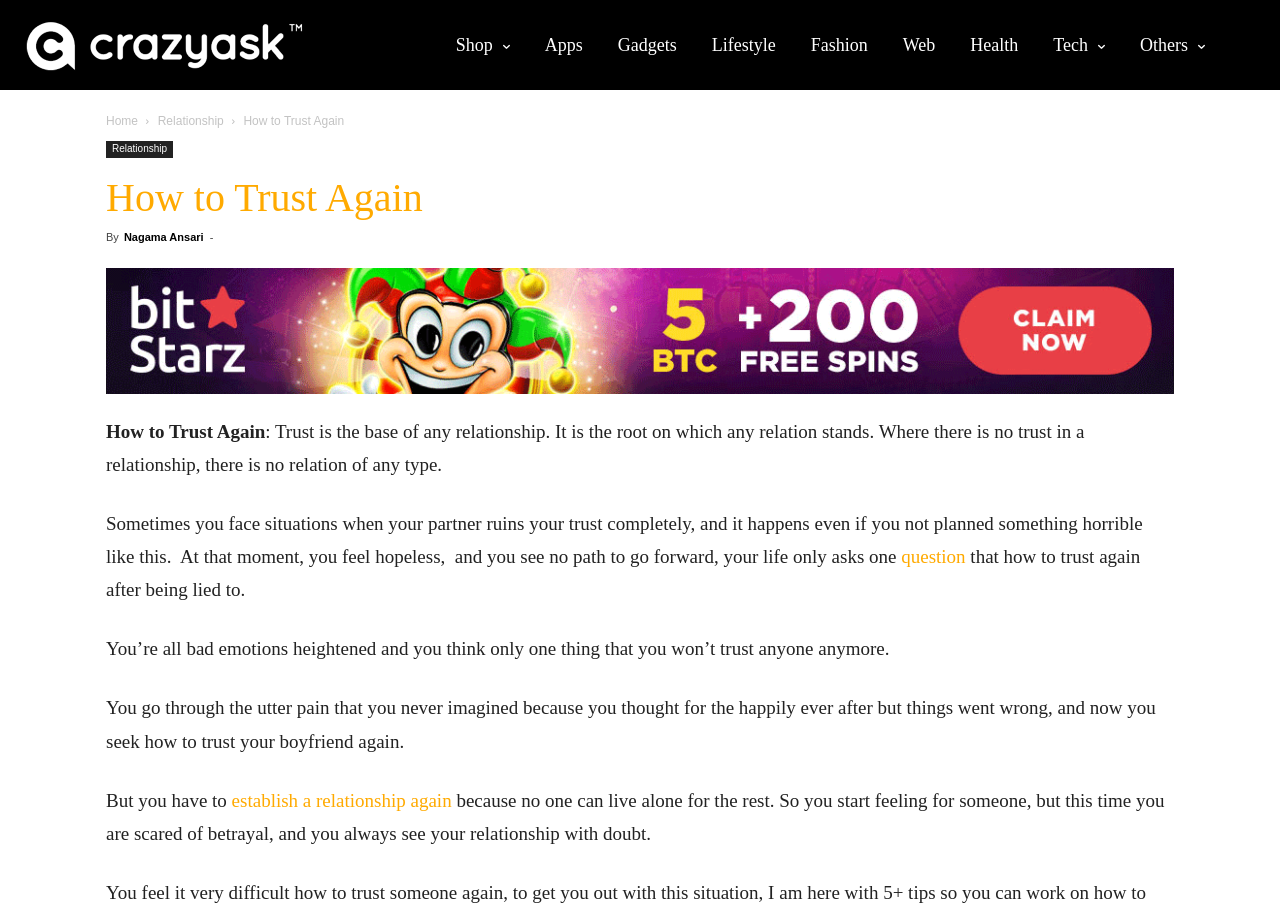What is the topic of the article? Observe the screenshot and provide a one-word or short phrase answer.

Trust in relationships